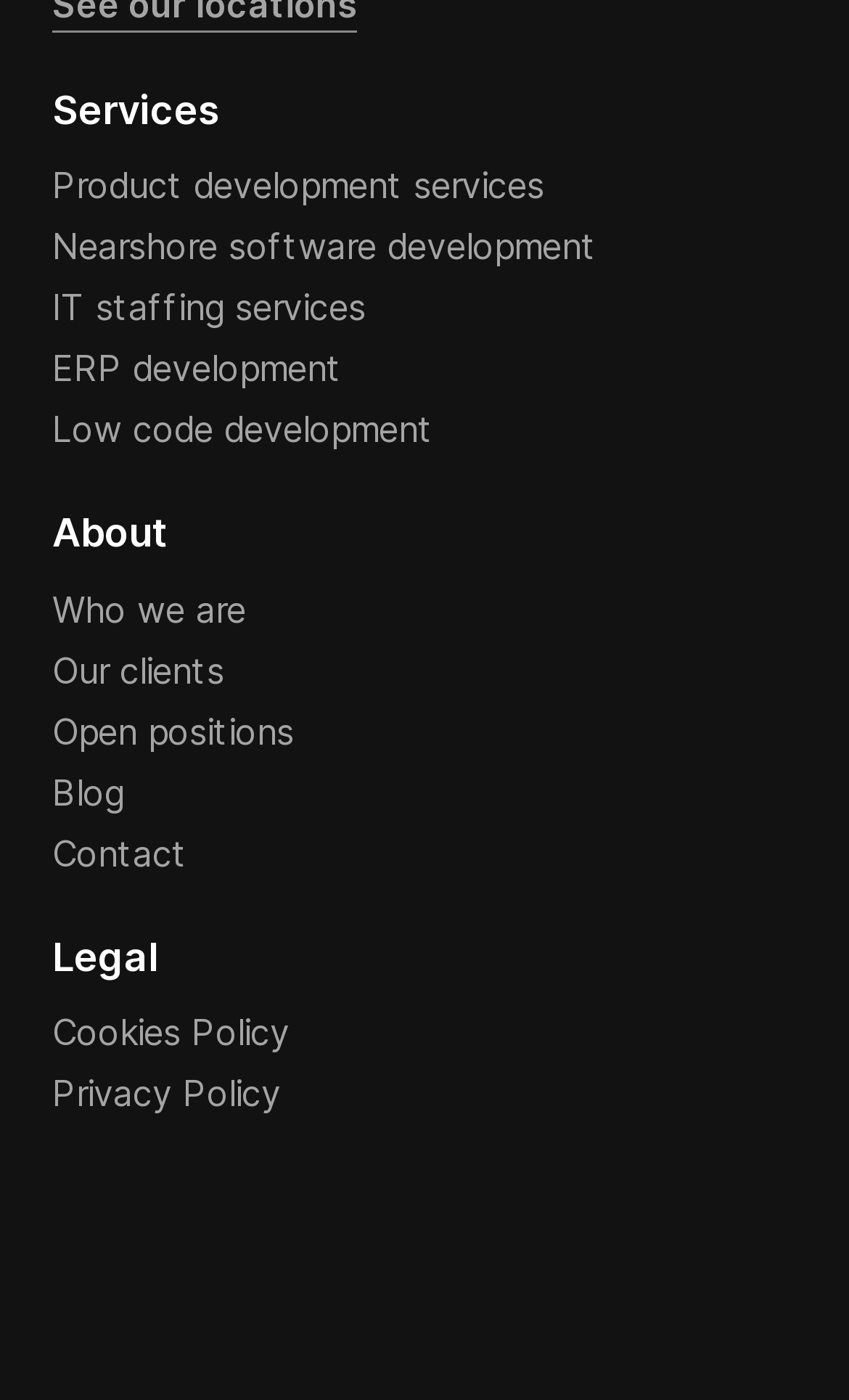Please predict the bounding box coordinates (top-left x, top-left y, bottom-right x, bottom-right y) for the UI element in the screenshot that fits the description: Cookies Policy

[0.062, 0.721, 0.341, 0.753]